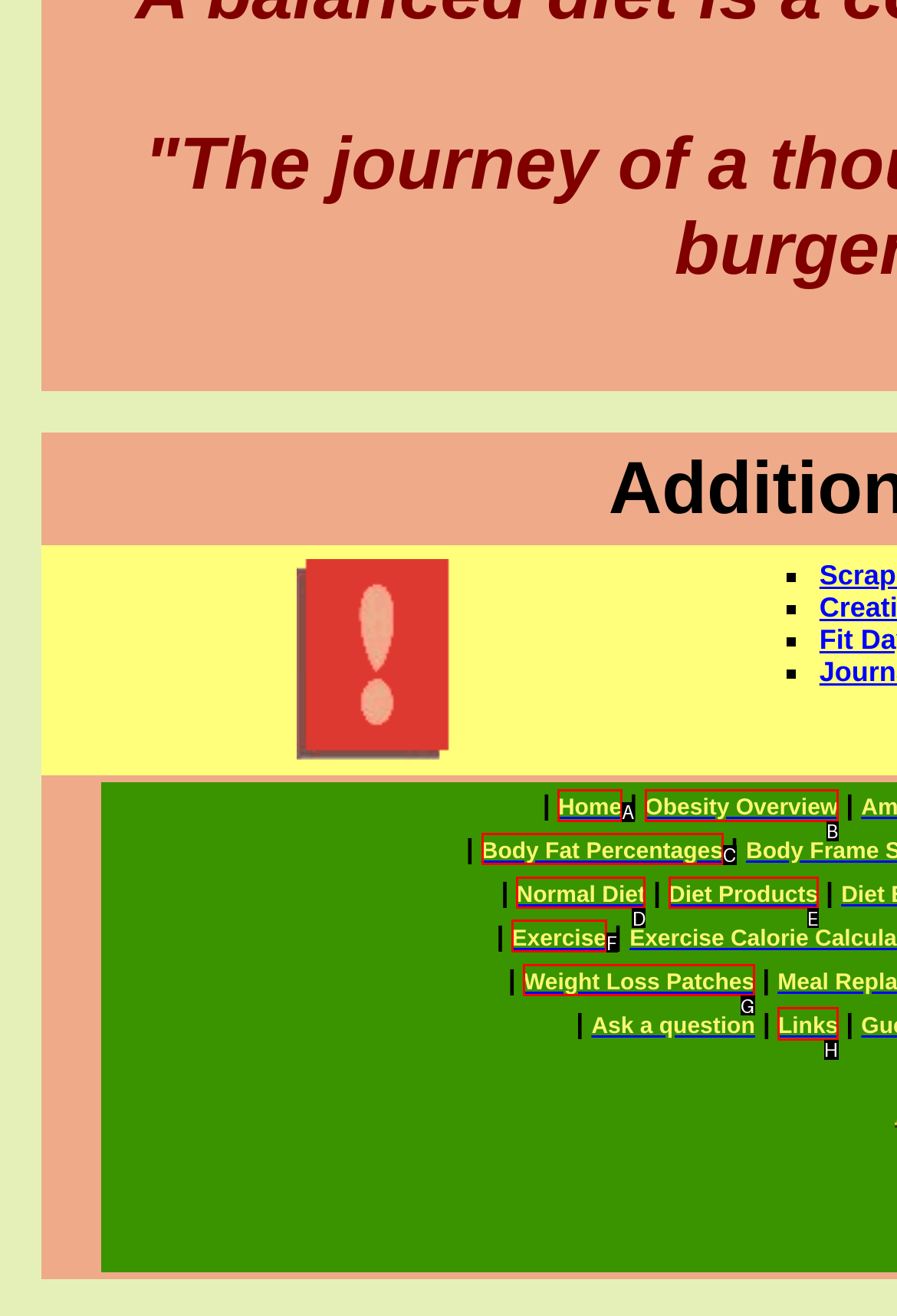Tell me the letter of the correct UI element to click for this instruction: Learn about Body Fat Percentages. Answer with the letter only.

C